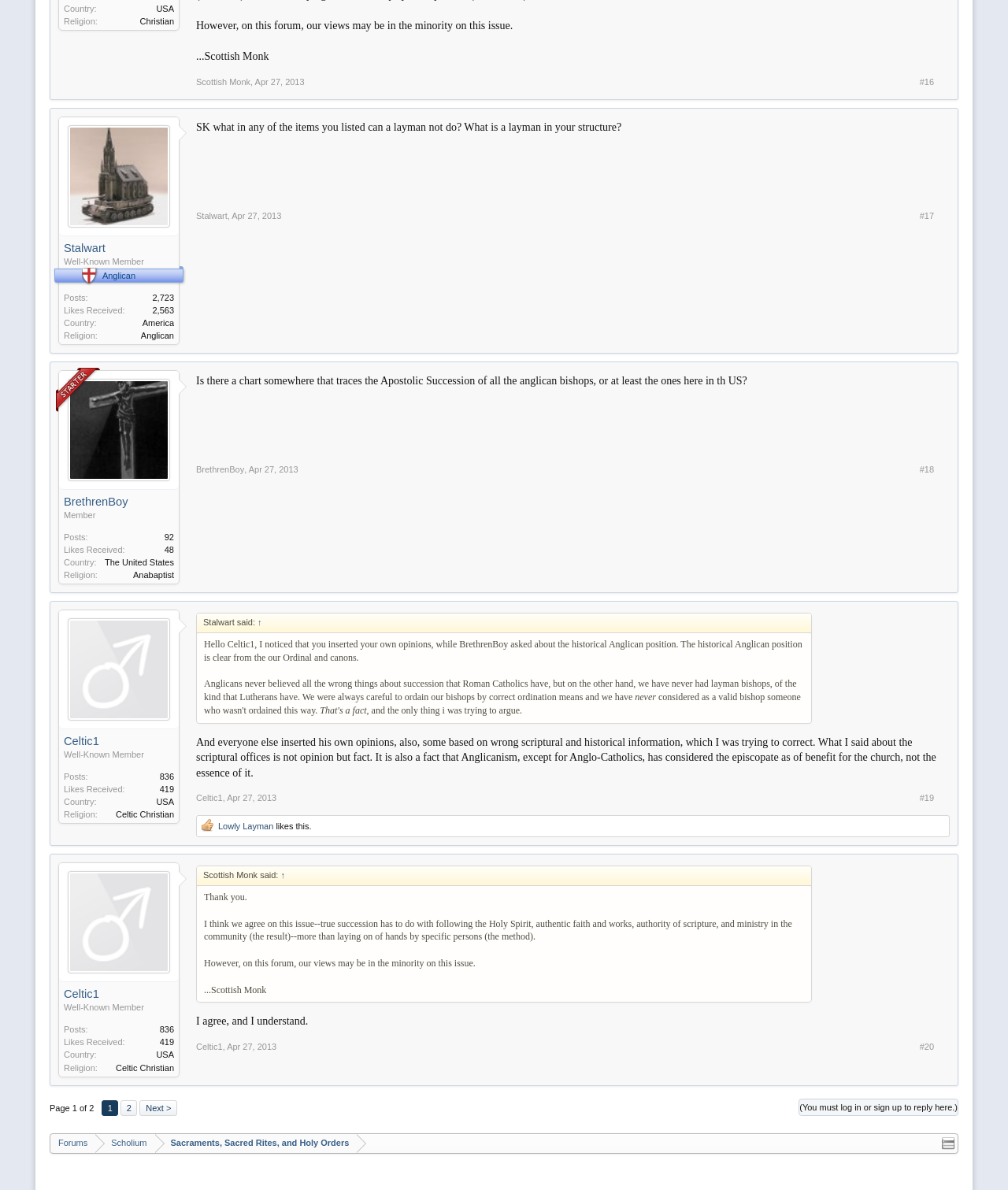How many posts does BrethrenBoy have?
Answer the question using a single word or phrase, according to the image.

92